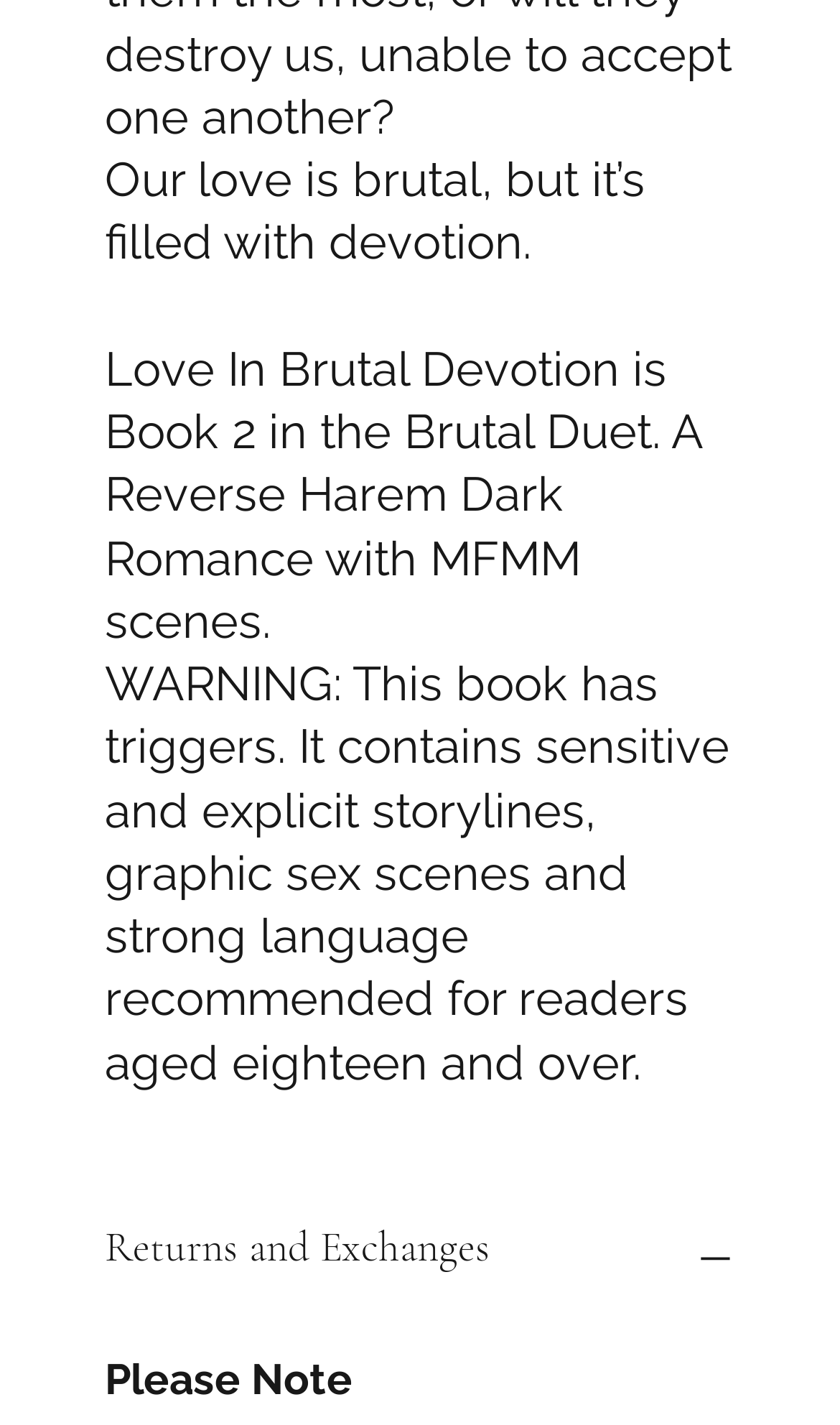What is the purpose of the 'Returns and Exchanges' button?
Using the image as a reference, answer the question in detail.

The 'Returns and Exchanges' button is located at the top of the webpage and is accompanied by a heading with the same text. This implies that the button is intended to provide access to information related to returns and exchanges.